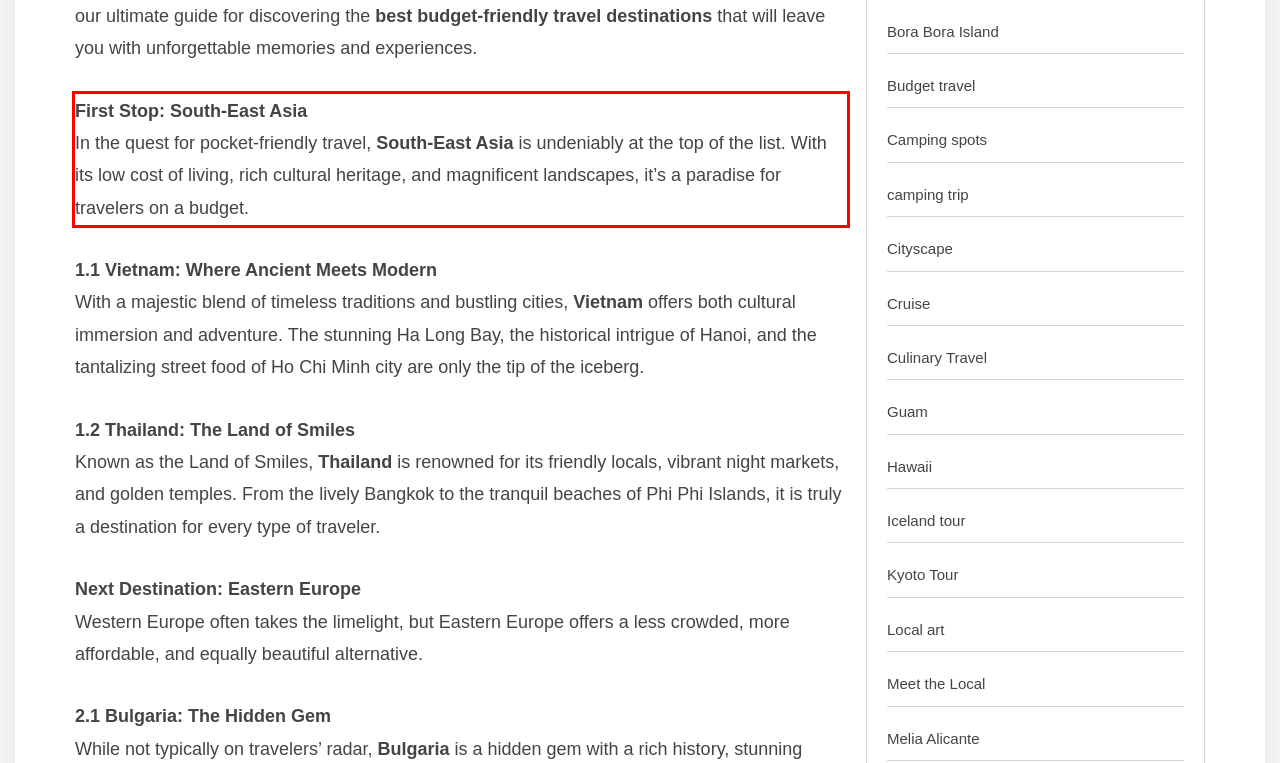Within the screenshot of the webpage, locate the red bounding box and use OCR to identify and provide the text content inside it.

First Stop: South-East Asia In the quest for pocket-friendly travel, South-East Asia is undeniably at the top of the list. With its low cost of living, rich cultural heritage, and magnificent landscapes, it’s a paradise for travelers on a budget.